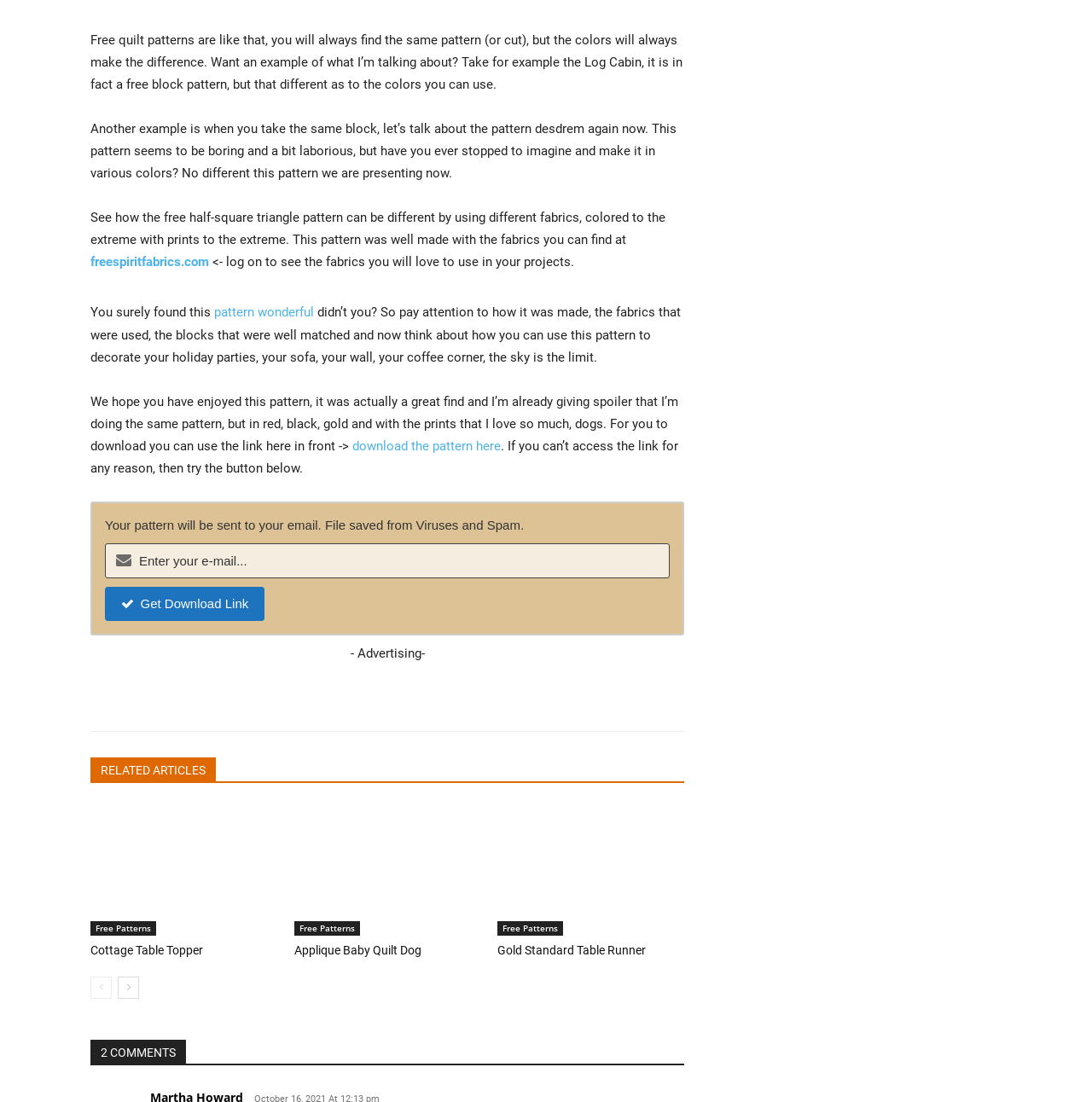Locate the bounding box coordinates of the clickable part needed for the task: "visit freespiritfabrics.com".

[0.083, 0.231, 0.191, 0.245]